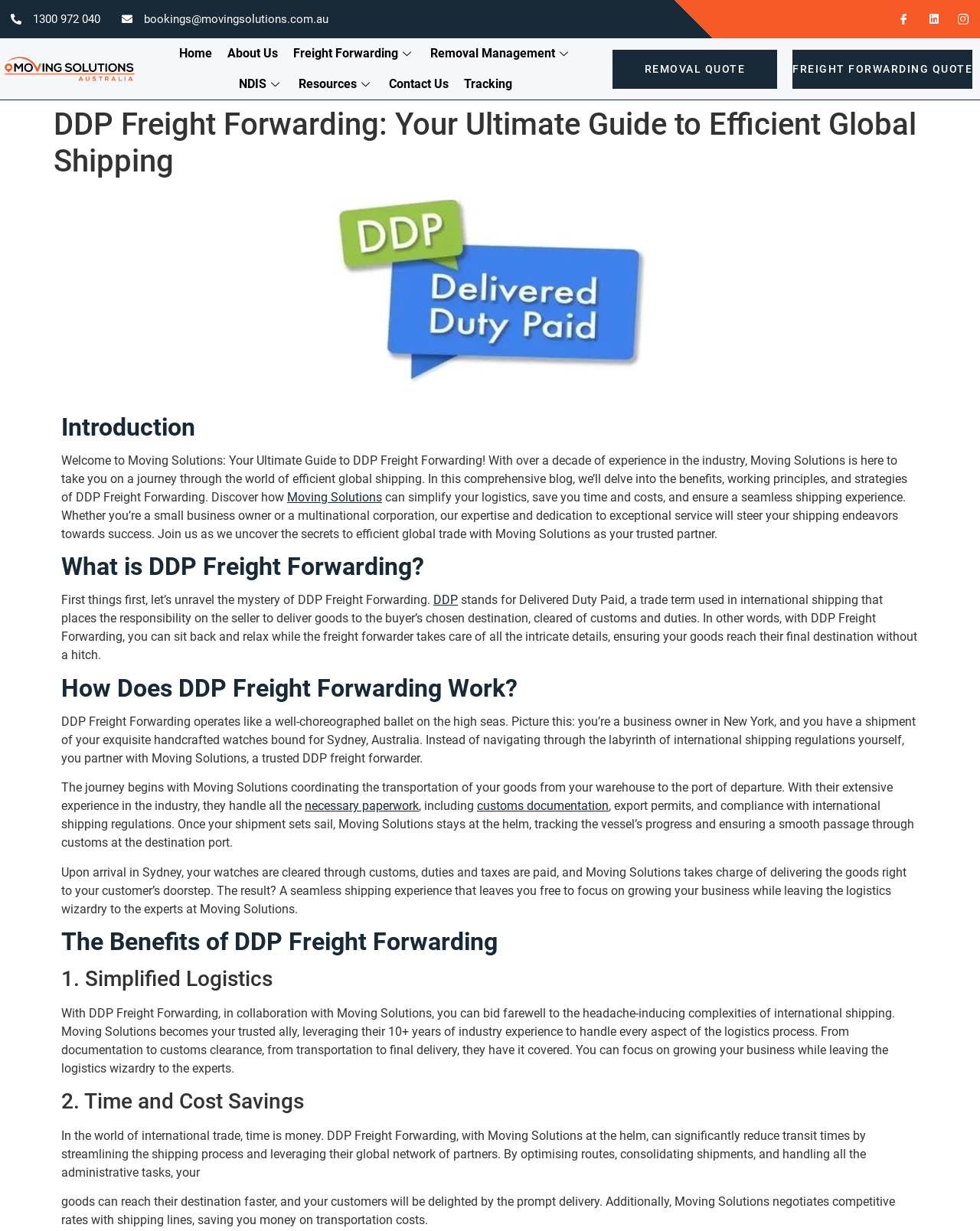Show the bounding box coordinates for the element that needs to be clicked to execute the following instruction: "Learn about NDIS". Provide the coordinates in the form of four float numbers between 0 and 1, i.e., [left, top, right, bottom].

[0.236, 0.056, 0.297, 0.081]